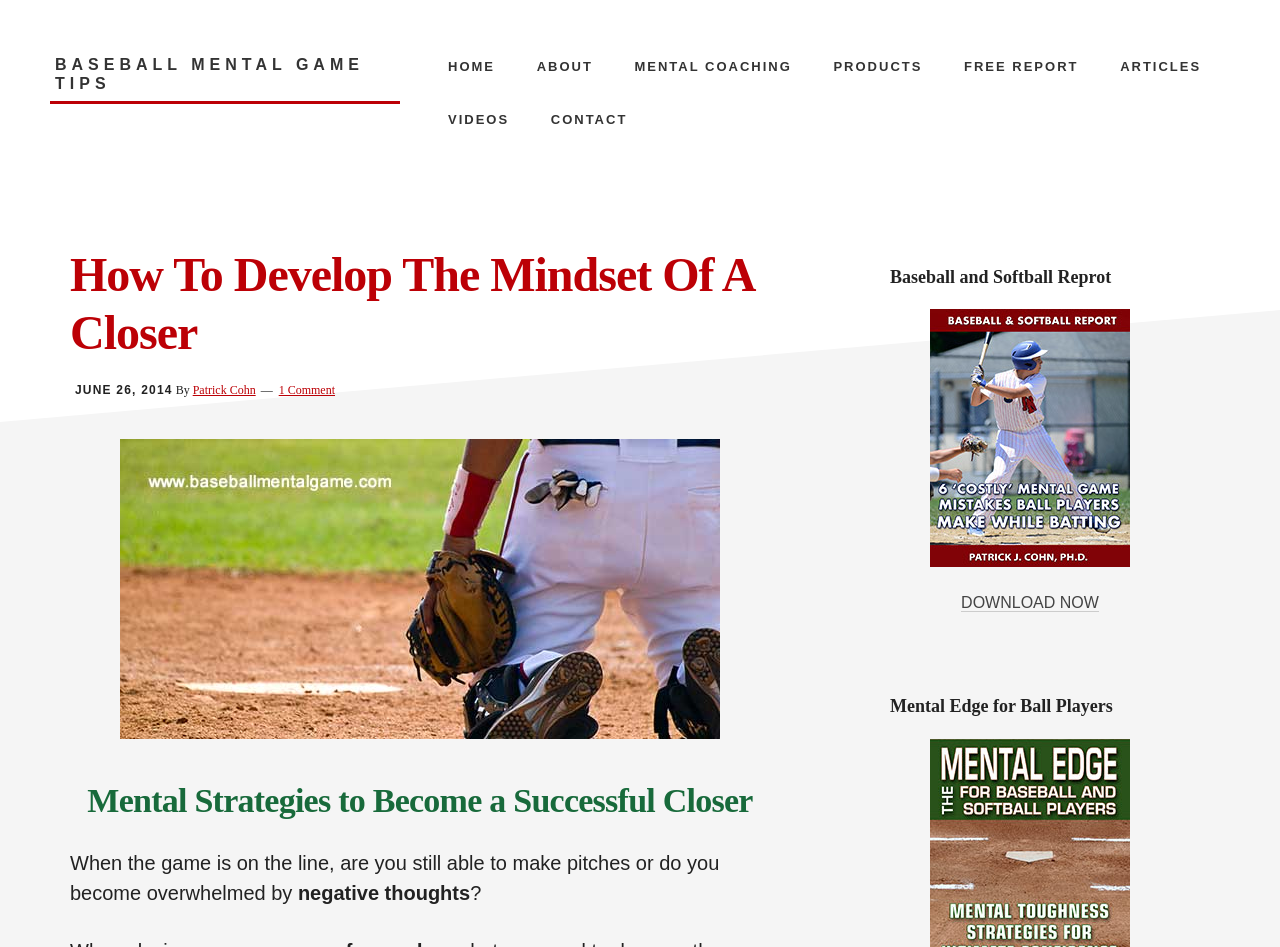Determine the bounding box coordinates for the clickable element required to fulfill the instruction: "Download the 'Baseball and Softball Report'". Provide the coordinates as four float numbers between 0 and 1, i.e., [left, top, right, bottom].

[0.751, 0.628, 0.859, 0.647]